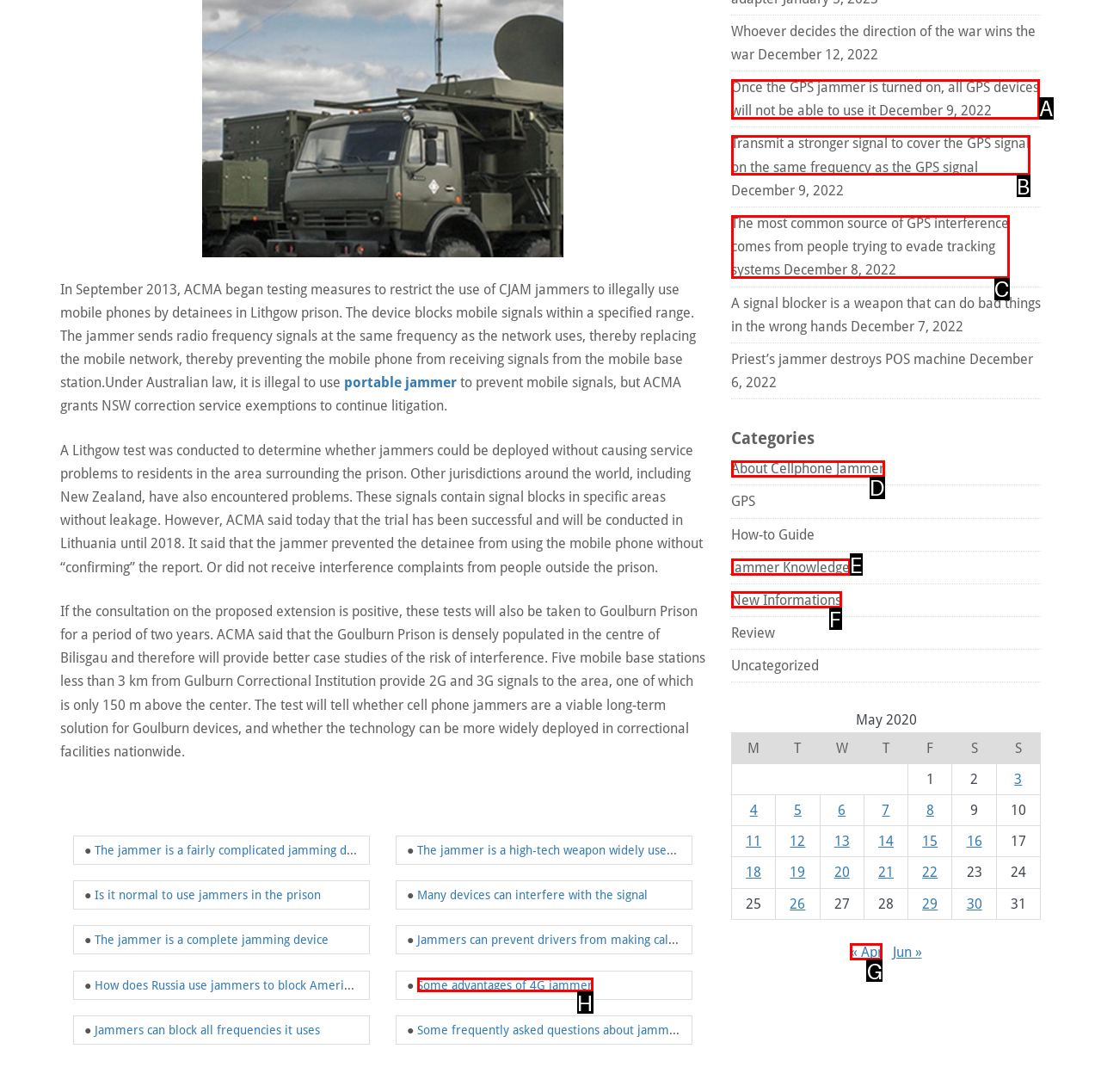Point out the option that aligns with the description: Jammer Knowledge
Provide the letter of the corresponding choice directly.

E